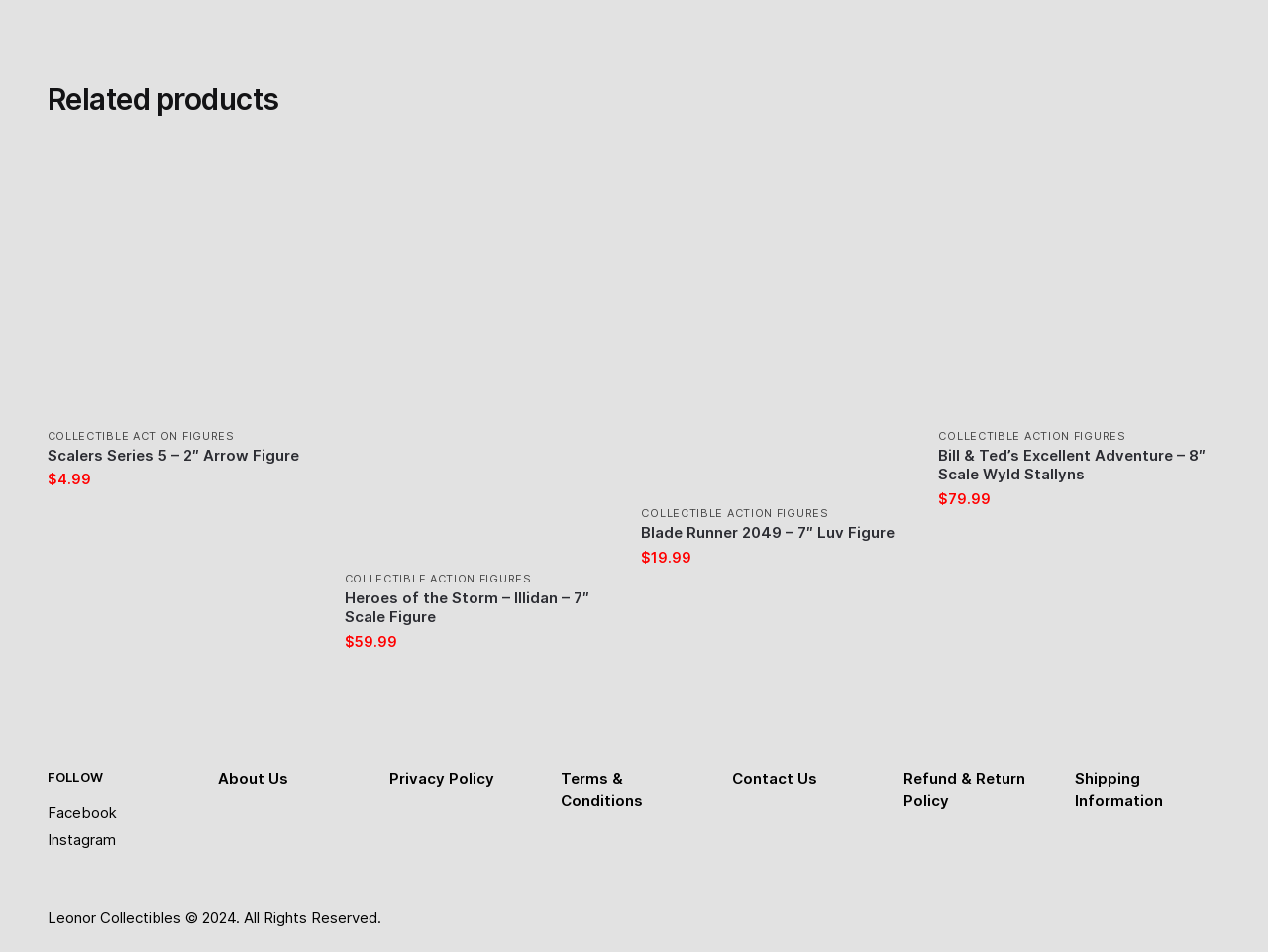Identify the bounding box of the UI element described as follows: "Add to cart". Provide the coordinates as four float numbers in the range of 0 to 1 [left, top, right, bottom].

[0.037, 0.683, 0.248, 0.724]